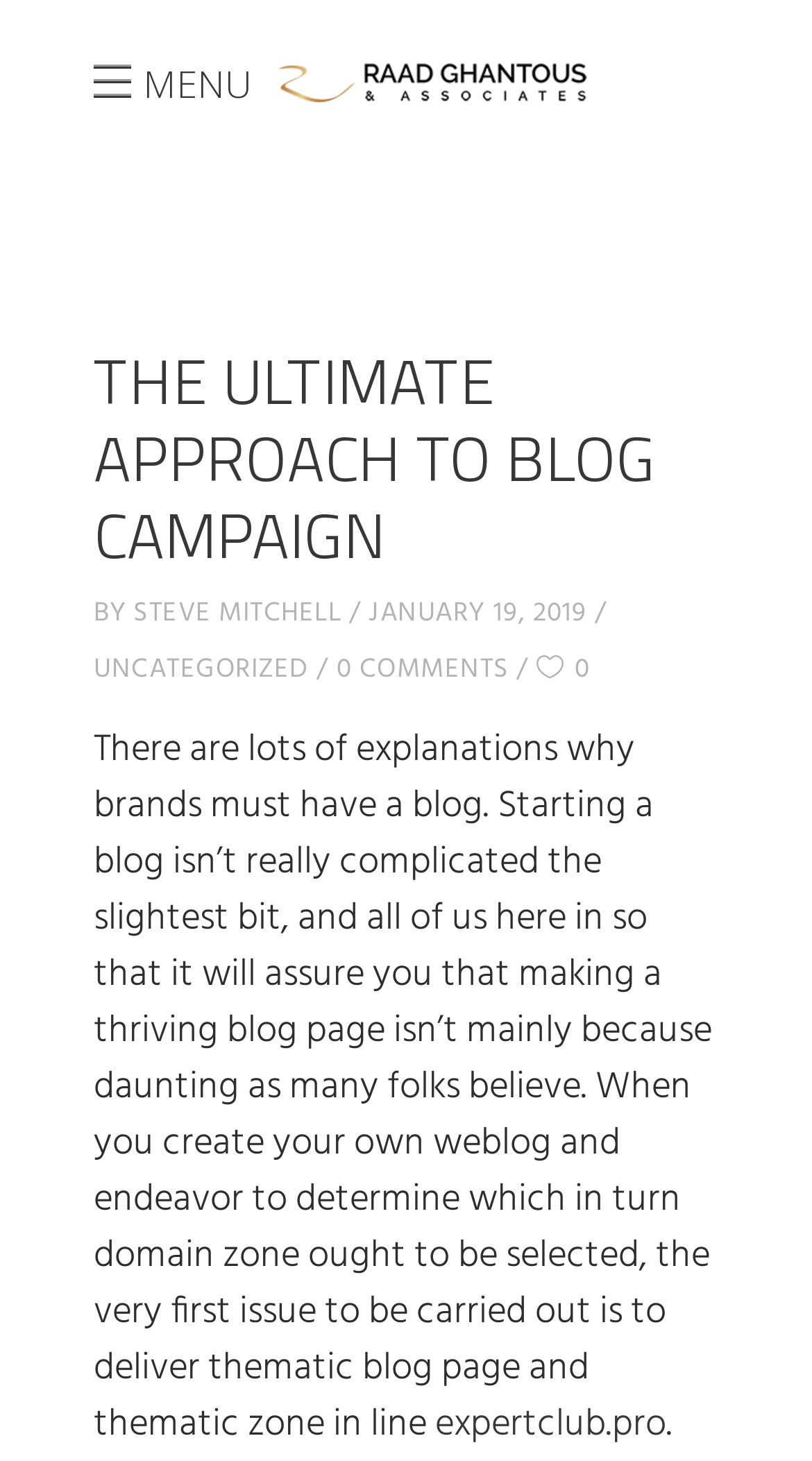Identify the bounding box coordinates of the clickable region required to complete the instruction: "Read the blog post by STEVE MITCHELL". The coordinates should be given as four float numbers within the range of 0 and 1, i.e., [left, top, right, bottom].

[0.164, 0.405, 0.421, 0.435]